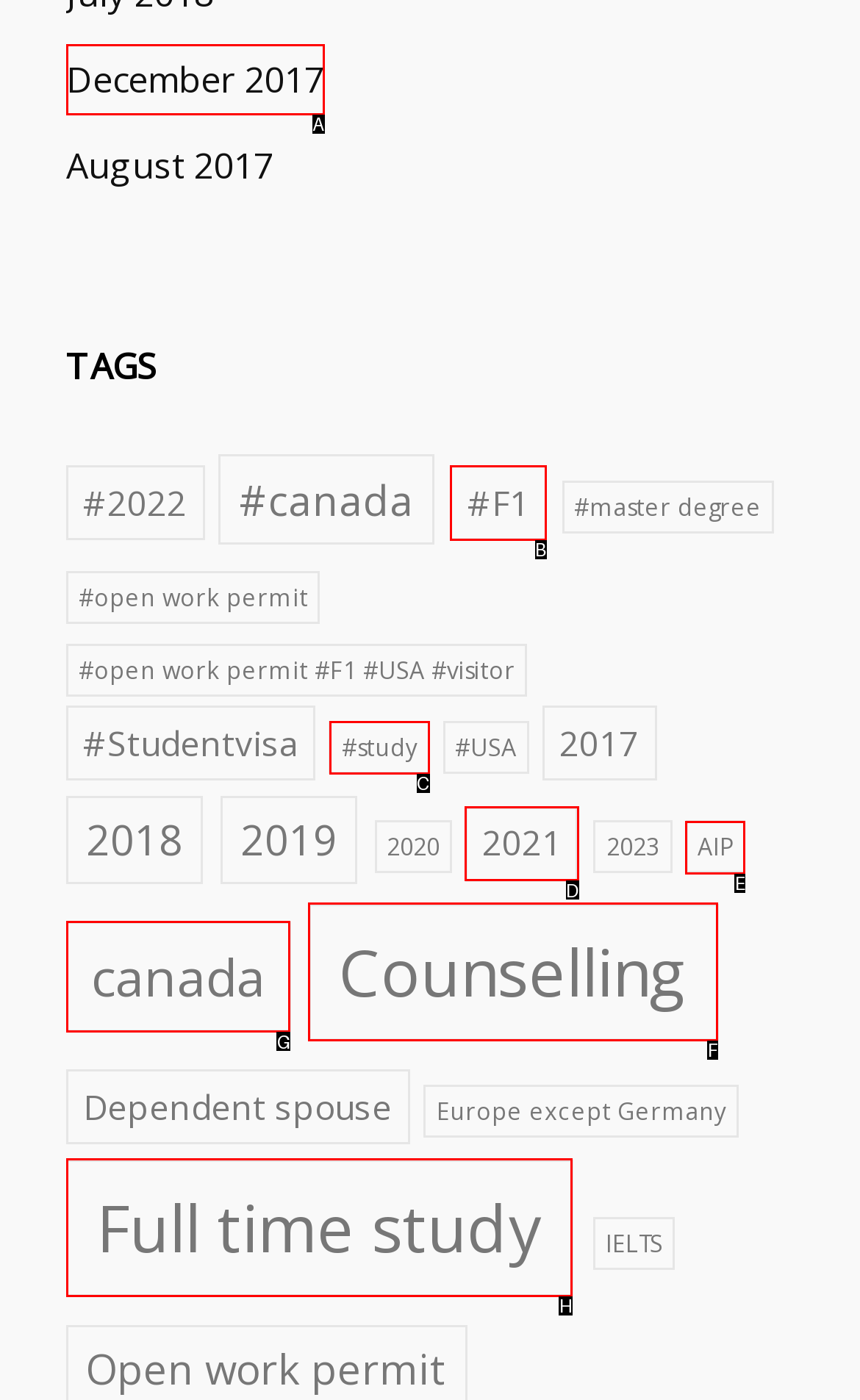Select the HTML element that should be clicked to accomplish the task: View posts from December 2017 Reply with the corresponding letter of the option.

A